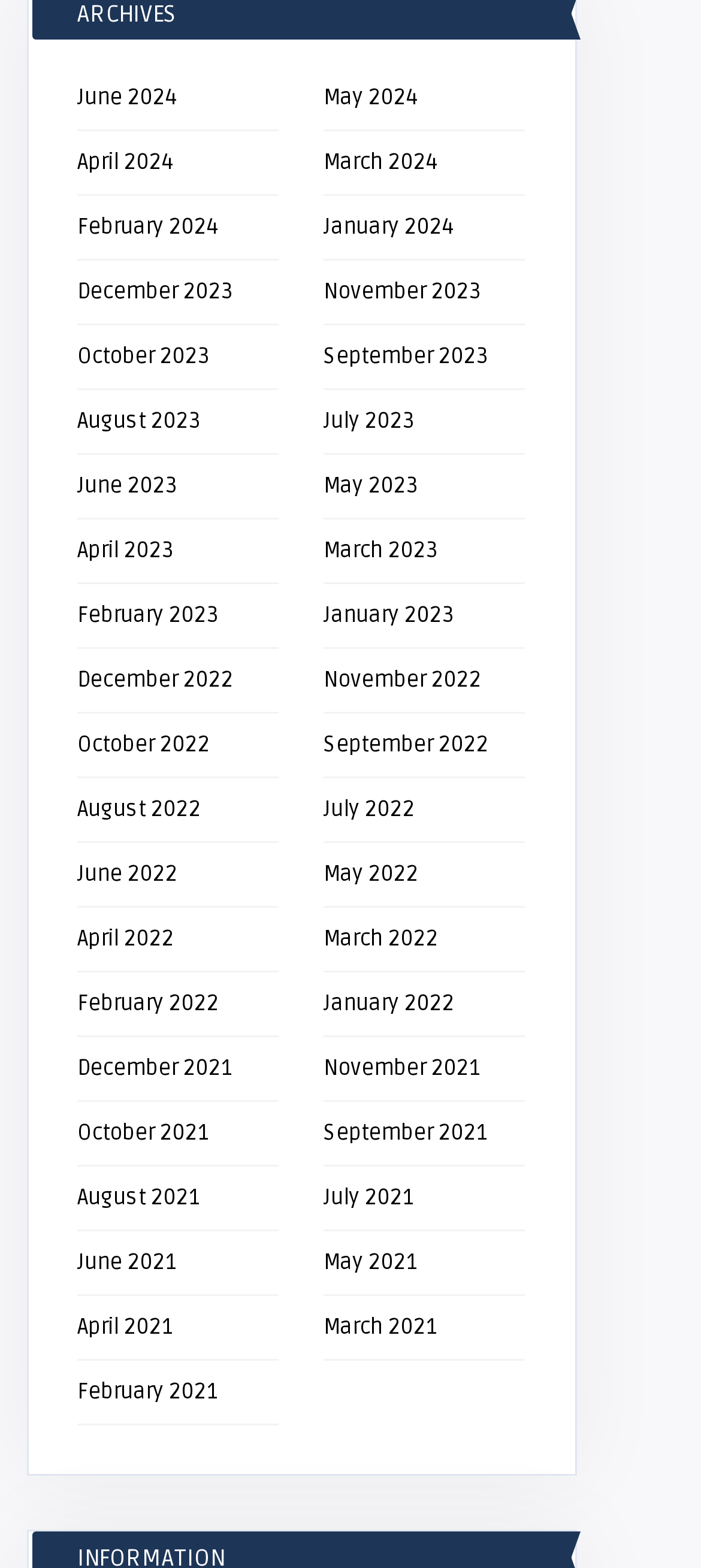Locate the bounding box coordinates of the area where you should click to accomplish the instruction: "View December 2022".

[0.11, 0.425, 0.333, 0.442]